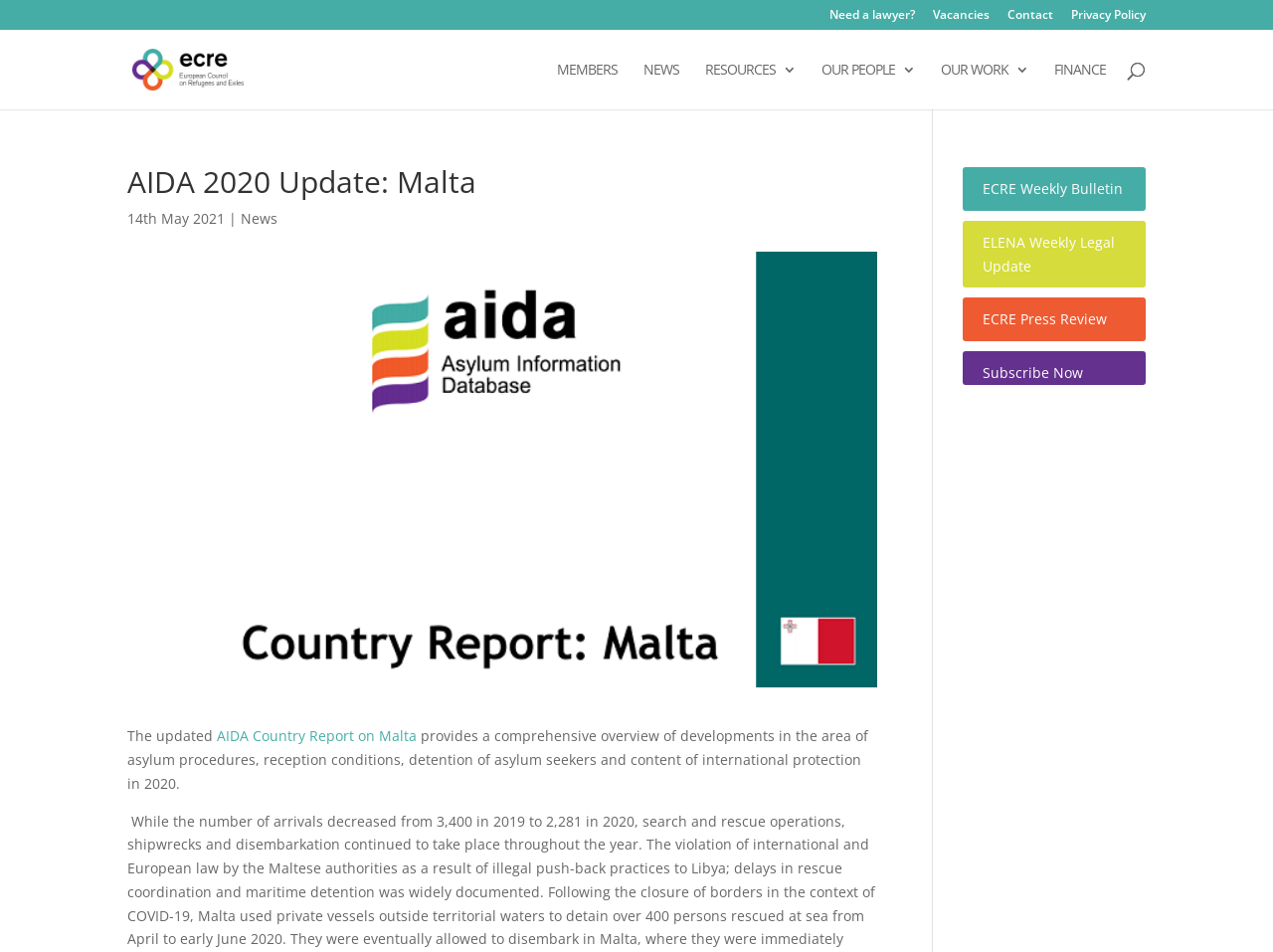Extract the main title from the webpage and generate its text.

AIDA 2020 Update: Malta